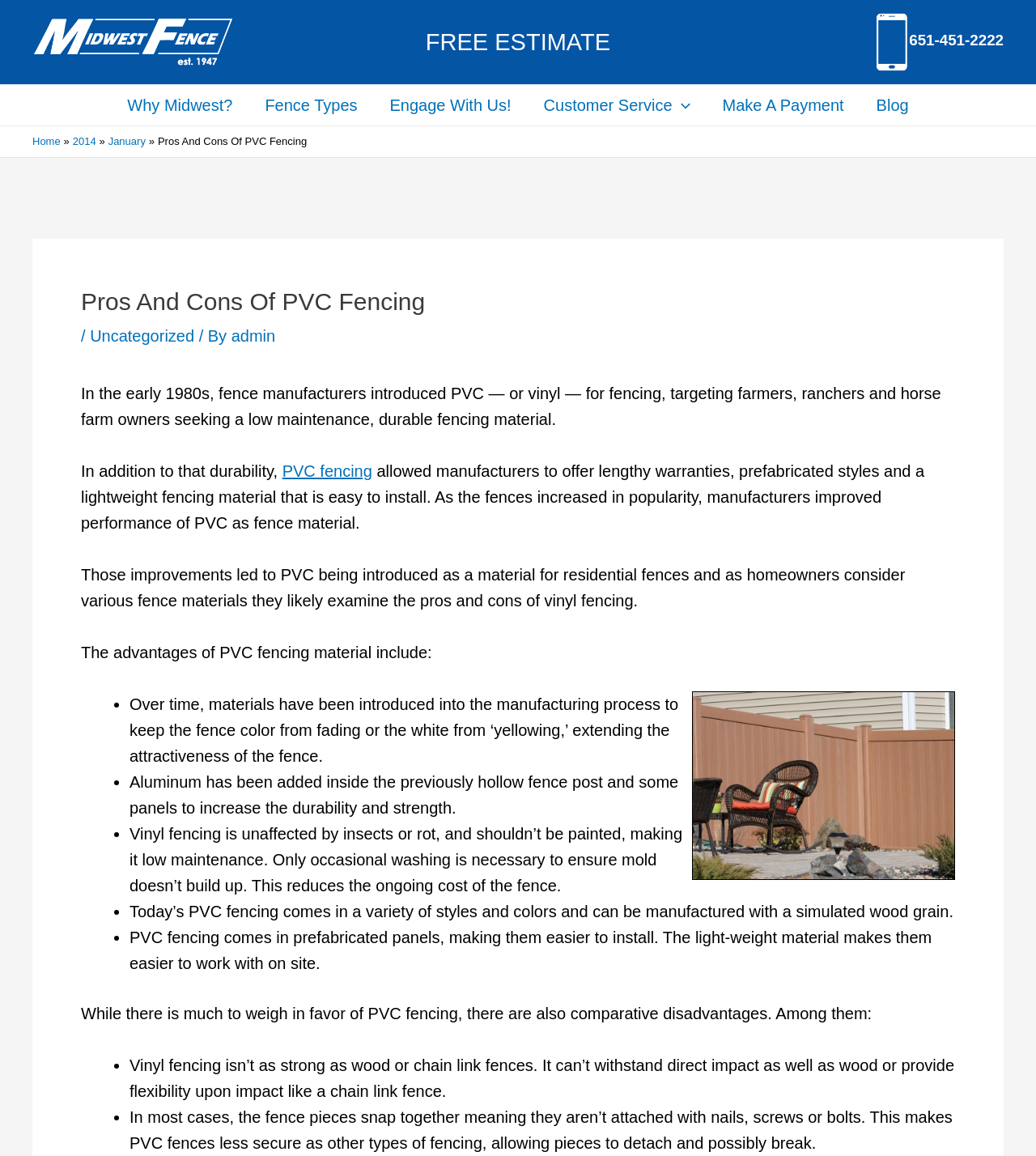Identify the bounding box coordinates of the clickable region required to complete the instruction: "Navigate to 'Why Midwest?' page". The coordinates should be given as four float numbers within the range of 0 and 1, i.e., [left, top, right, bottom].

[0.107, 0.074, 0.24, 0.109]